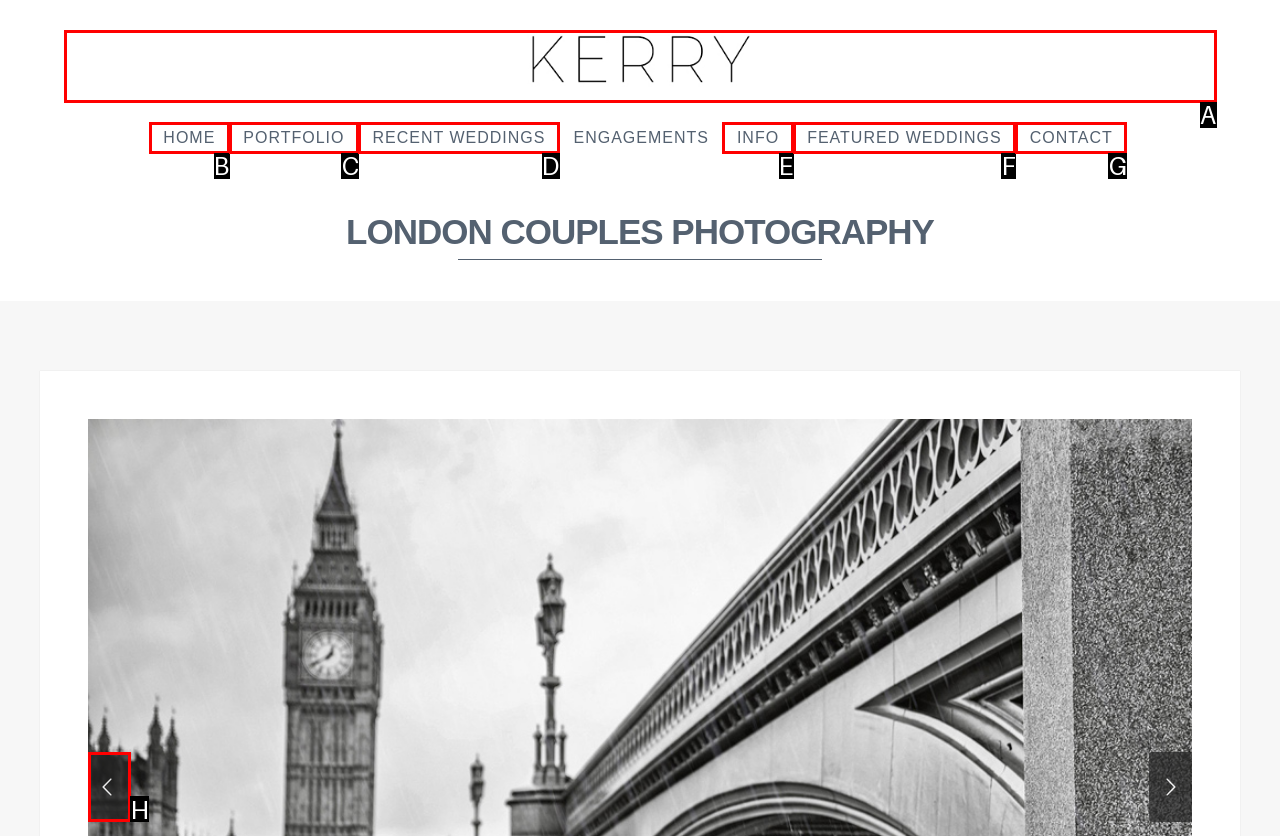Choose the HTML element that should be clicked to achieve this task: view social media
Respond with the letter of the correct choice.

H